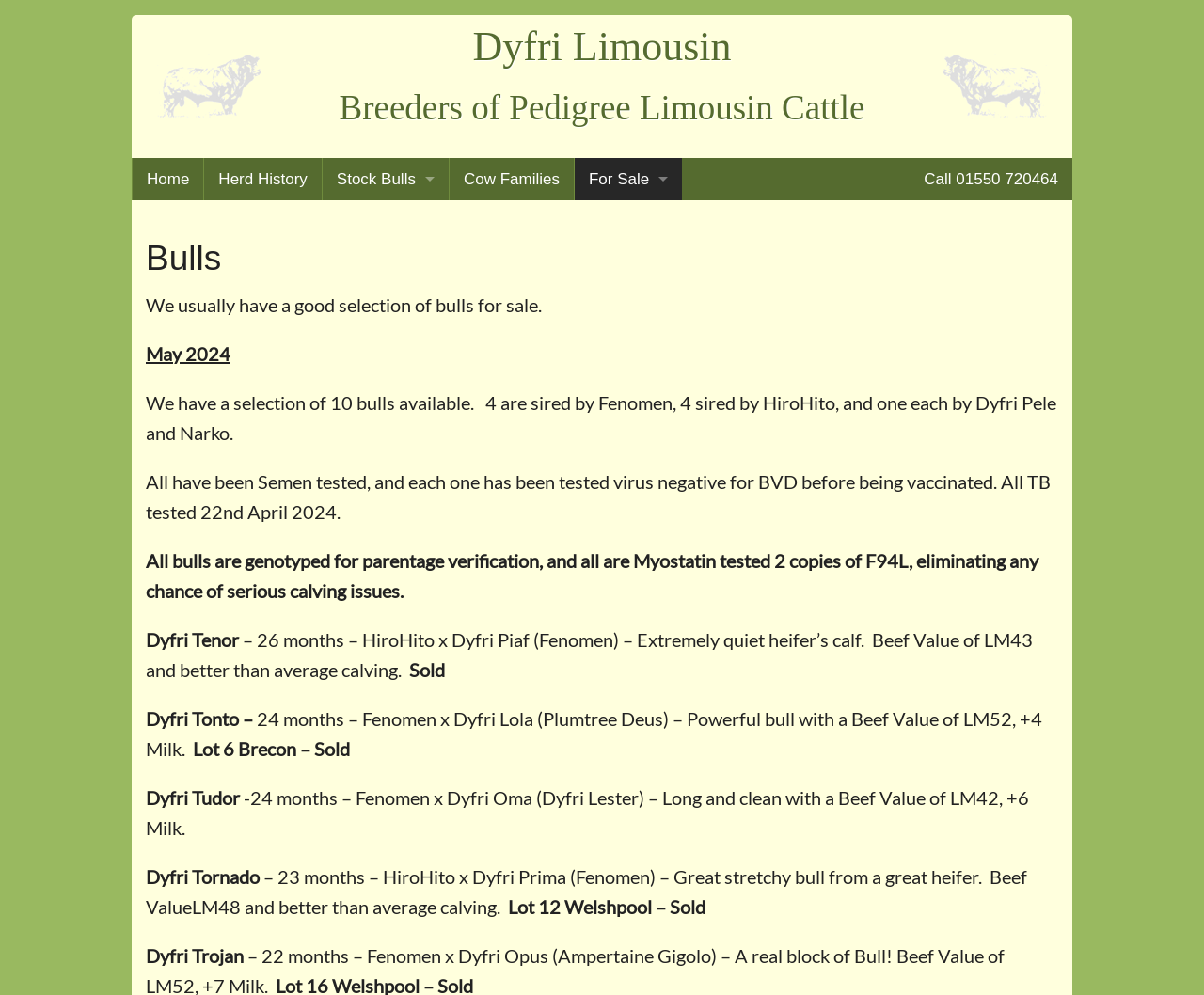Create an elaborate caption for the webpage.

The webpage is about Dyfri Limousin, a breeder of pedigree Limousin cattle. At the top, there is a heading with the name "Dyfri Limousin" and a link to the same name. Below this, there is a heading that describes the breeder's activity, "Breeders of Pedigree Limousin Cattle". 

On the top-right side, there is a heading with a phone number, "Call 01550 720464", which is also a link. Below this, there are several links to different sections of the website, including "Home", "Herd History", "Stock Bulls", "Cow Families", "For Sale", and others.

The main content of the webpage is about bulls for sale. There is a heading "Bulls" and a paragraph of text that describes the availability of bulls. Below this, there are several sections, each describing a specific bull, including its name, age, sire, and characteristics. Each section also includes a note on whether the bull has been sold or not. The bulls are listed in a vertical column, with the most recent ones at the top.